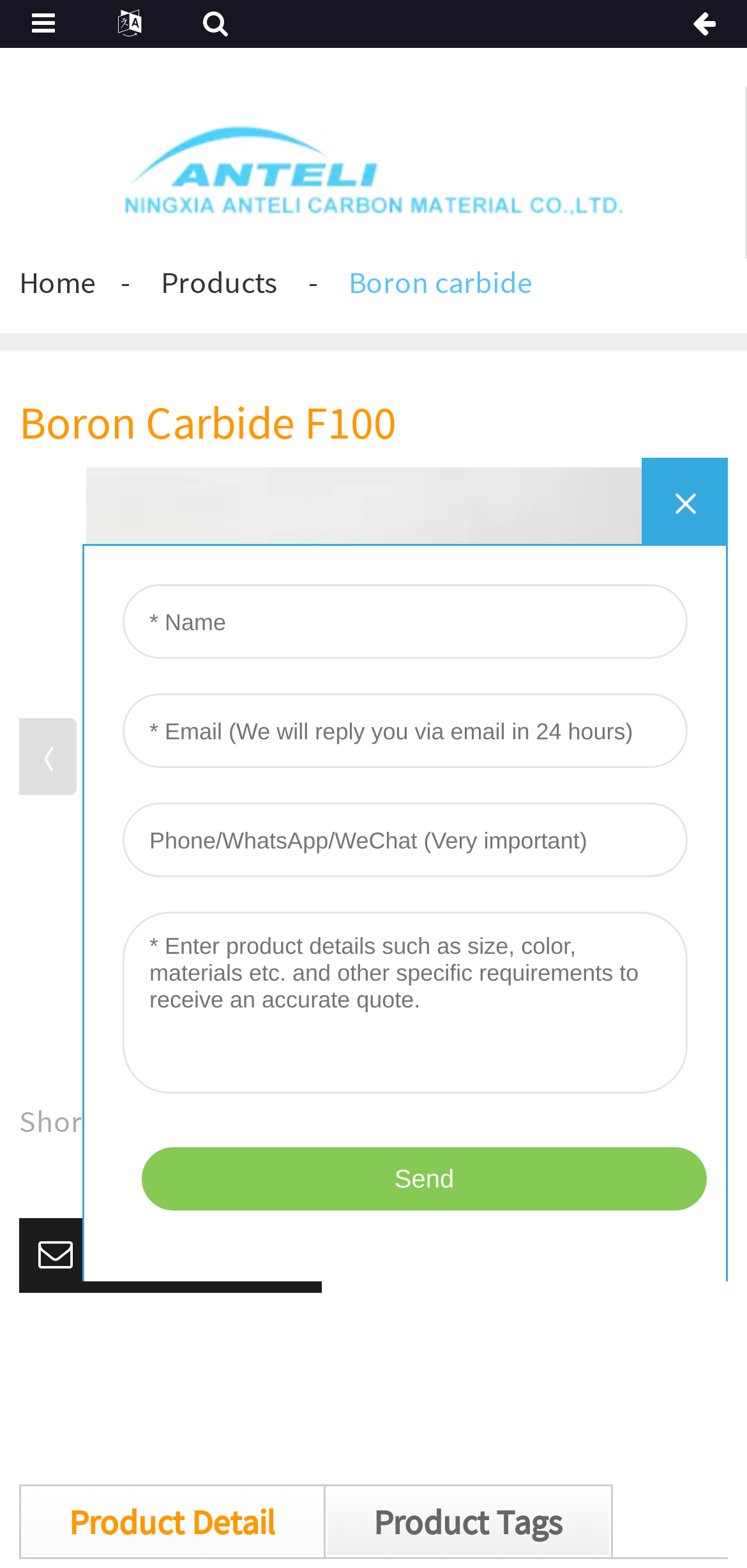Carefully examine the image and provide an in-depth answer to the question: What are the two sections mentioned on the webpage?

The two sections mentioned on the webpage are 'Product Detail' and 'Product Tags', which are indicated by the headings with the same names.